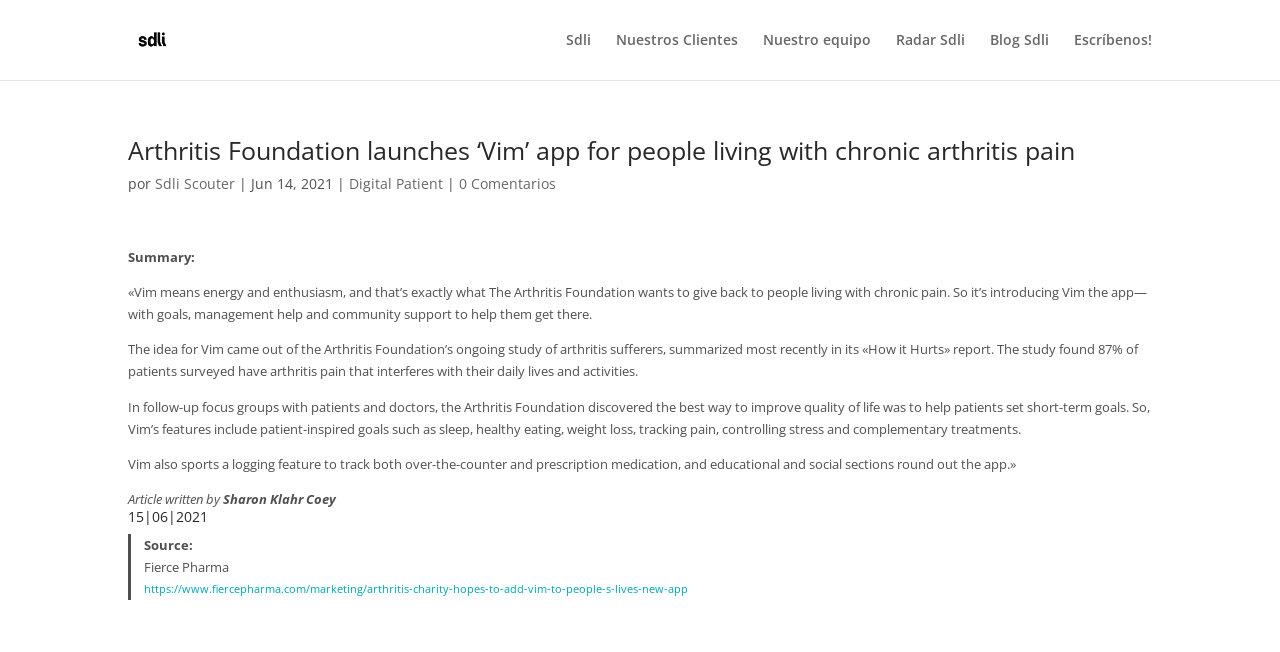Locate the bounding box coordinates of the clickable region to complete the following instruction: "Check out the Digital Patient link."

[0.273, 0.267, 0.346, 0.296]